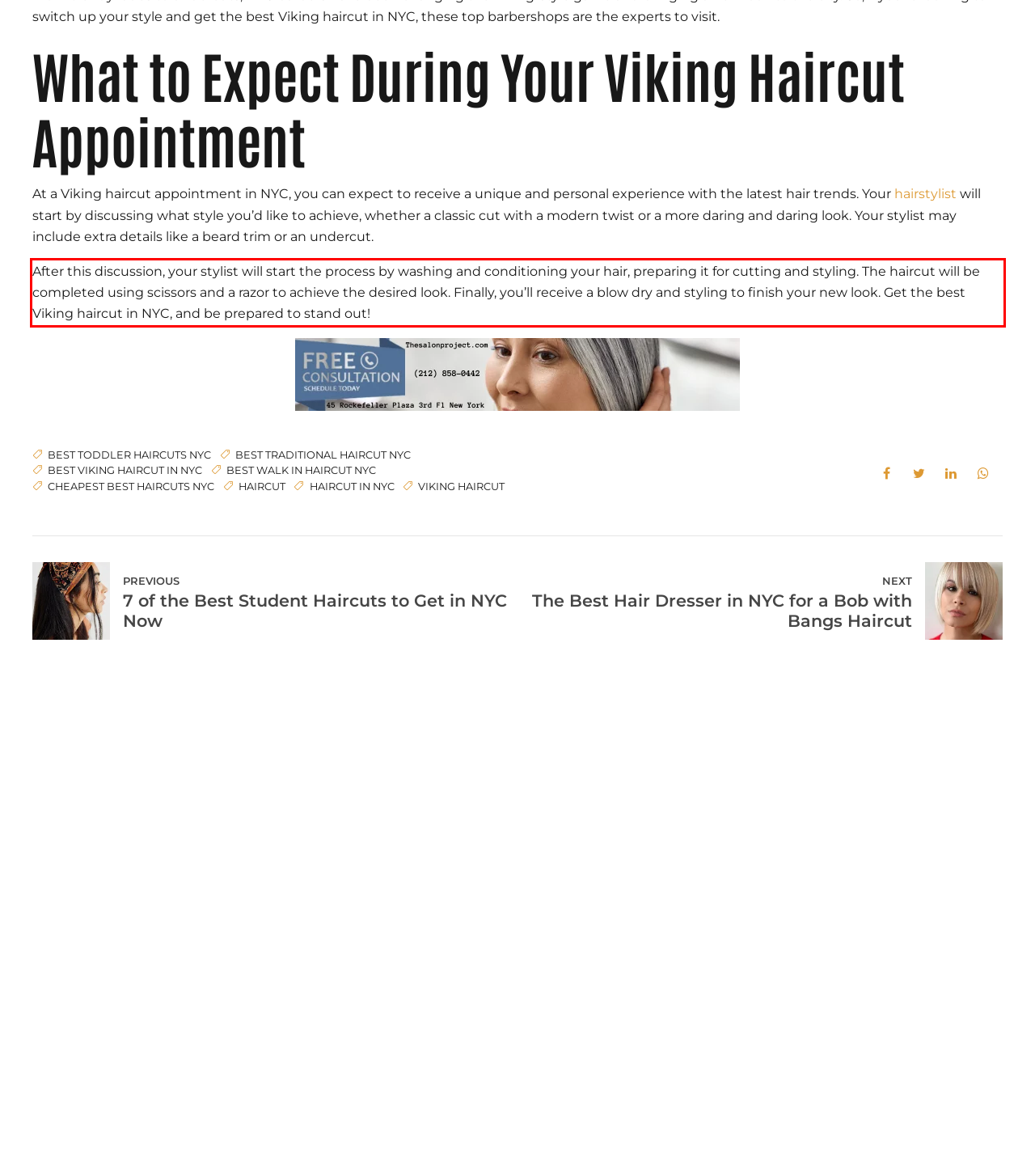Review the webpage screenshot provided, and perform OCR to extract the text from the red bounding box.

After this discussion, your stylist will start the process by washing and conditioning your hair, preparing it for cutting and styling. The haircut will be completed using scissors and a razor to achieve the desired look. Finally, you’ll receive a blow dry and styling to finish your new look. Get the best Viking haircut in NYC, and be prepared to stand out!